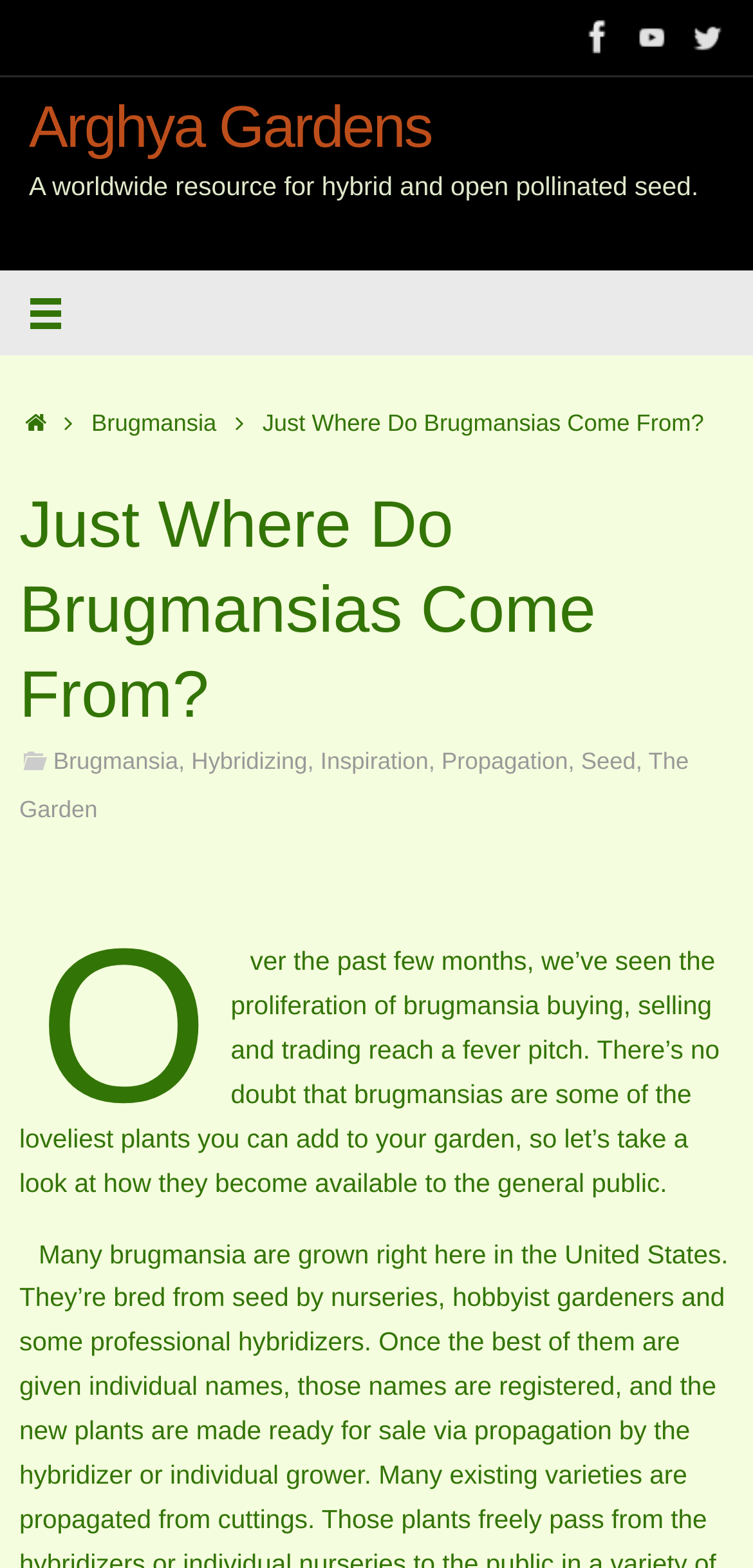Identify the headline of the webpage and generate its text content.

Just Where Do Brugmansias Come From?